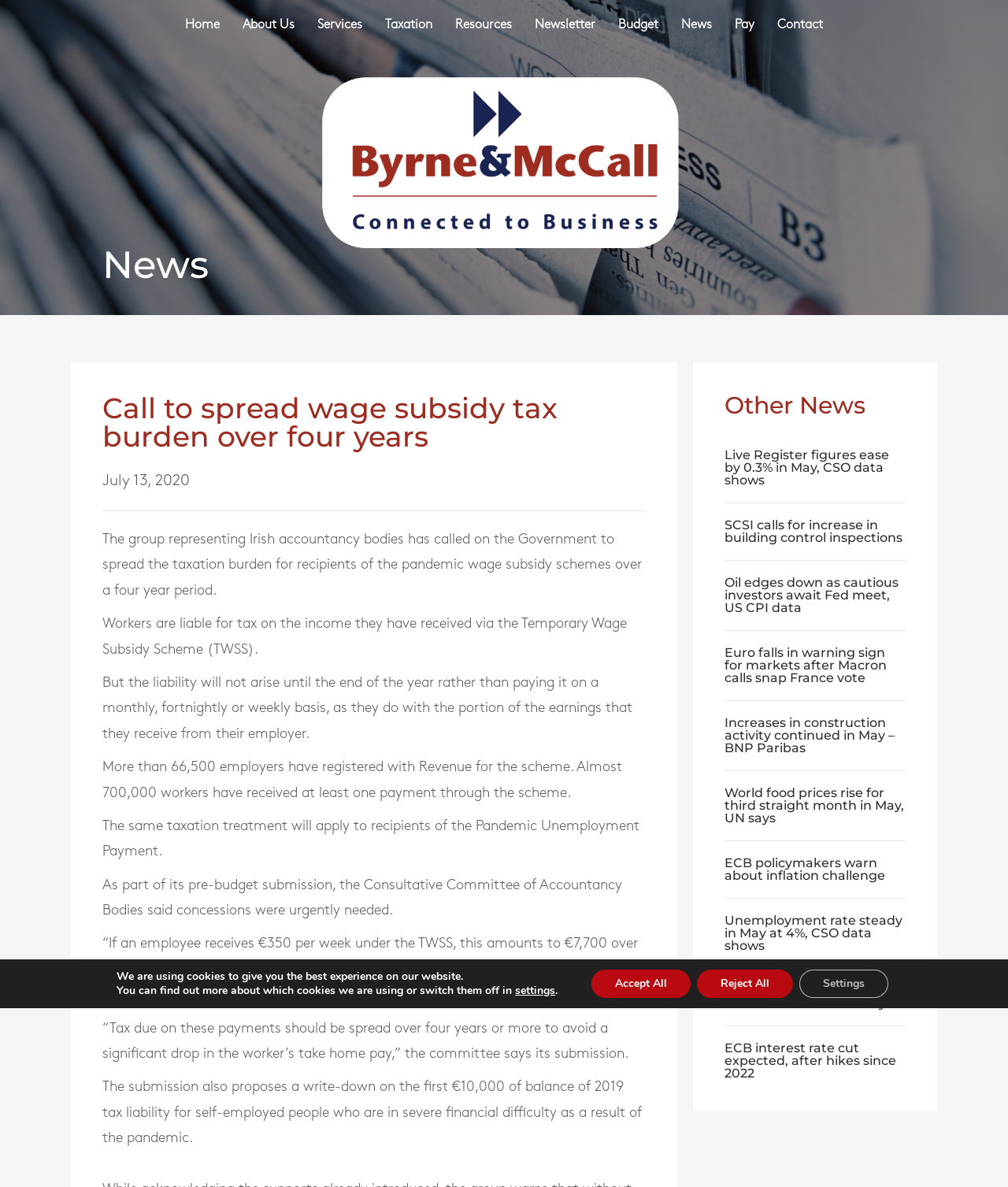What is the name of the logo in the top left corner?
Please give a detailed and elaborate explanation in response to the question.

The logo is located in the top left corner of the webpage, and it is a white background logo with the text 'Byrne-McCall' written on it.